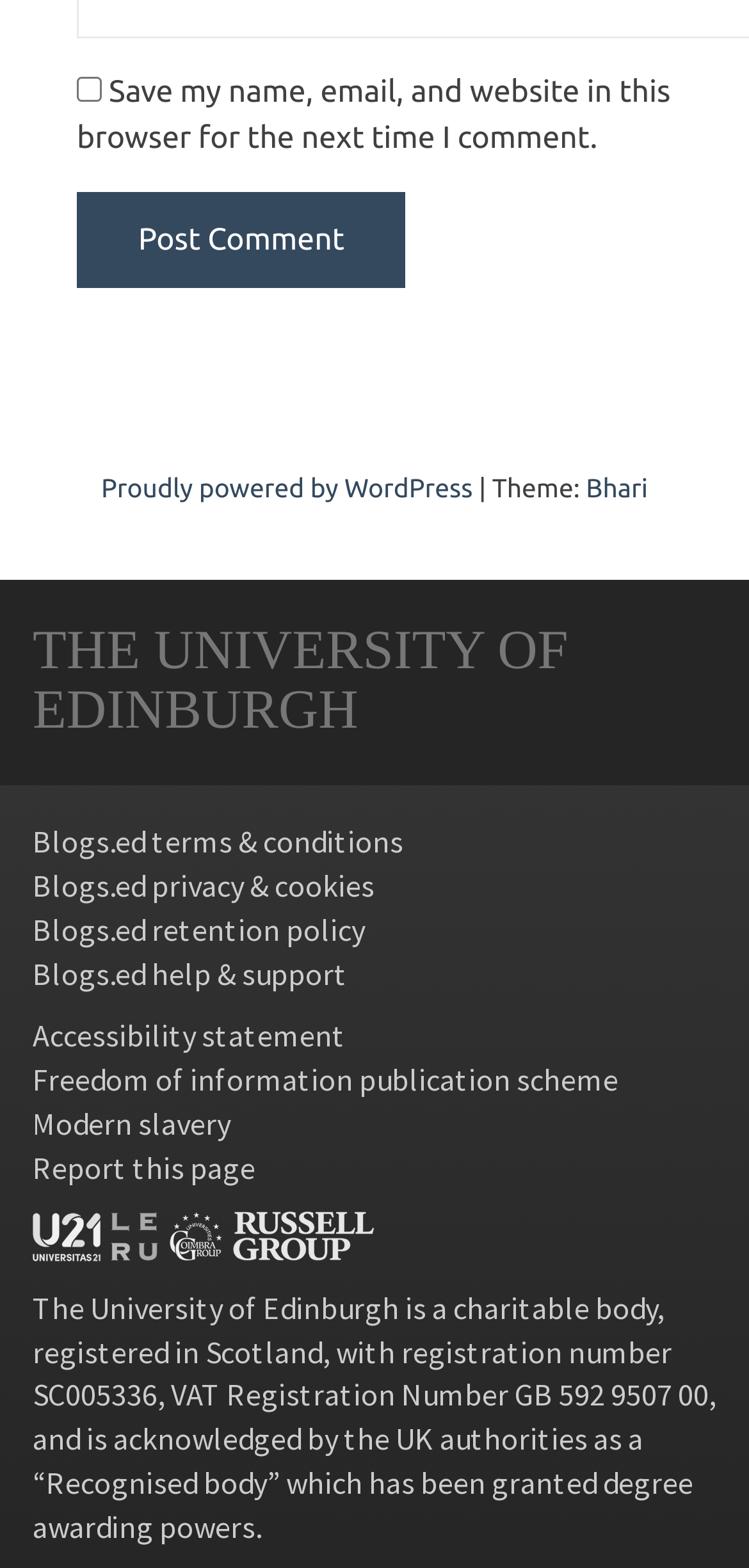Reply to the question with a single word or phrase:
What is the theme of the website?

Bhari